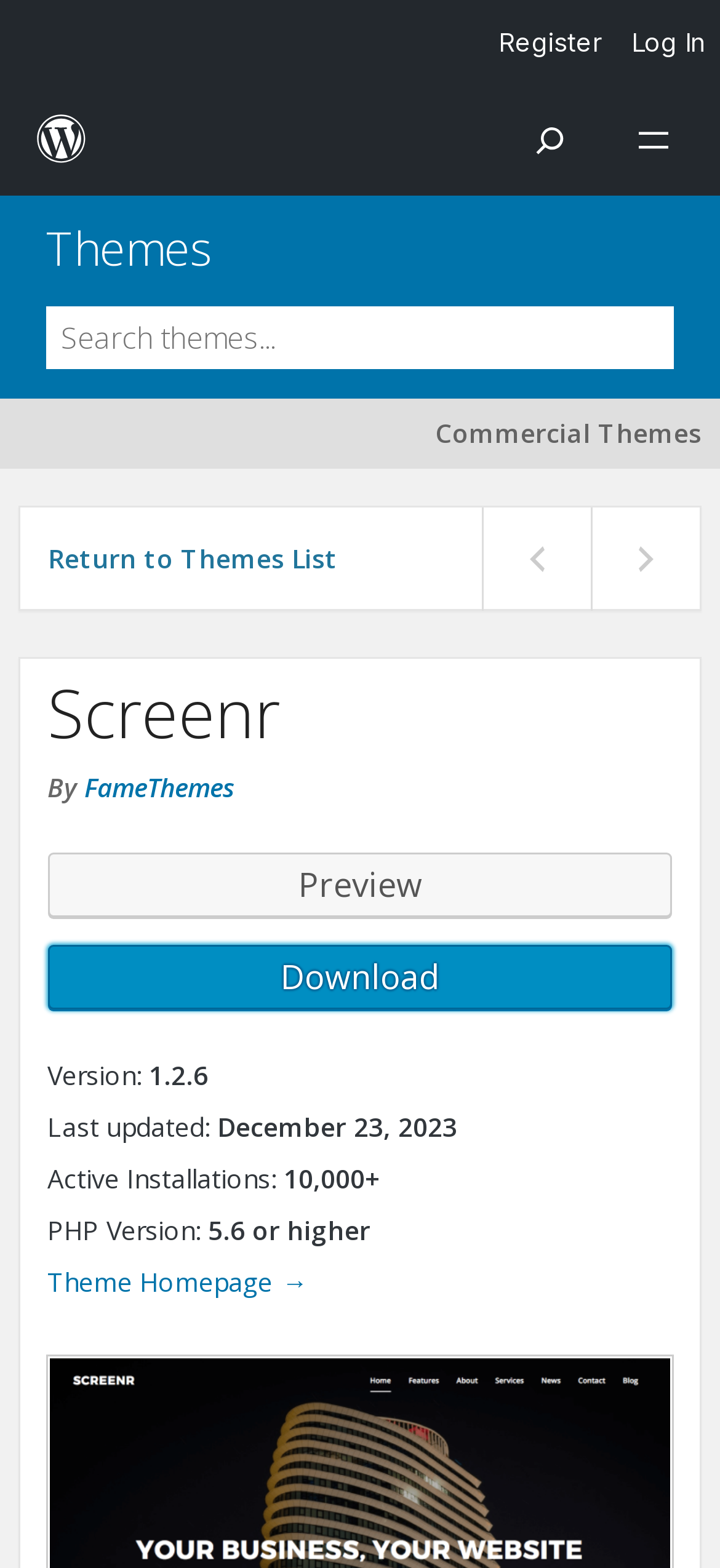Identify the bounding box coordinates of the element to click to follow this instruction: 'Visit the theme homepage'. Ensure the coordinates are four float values between 0 and 1, provided as [left, top, right, bottom].

[0.066, 0.806, 0.427, 0.829]